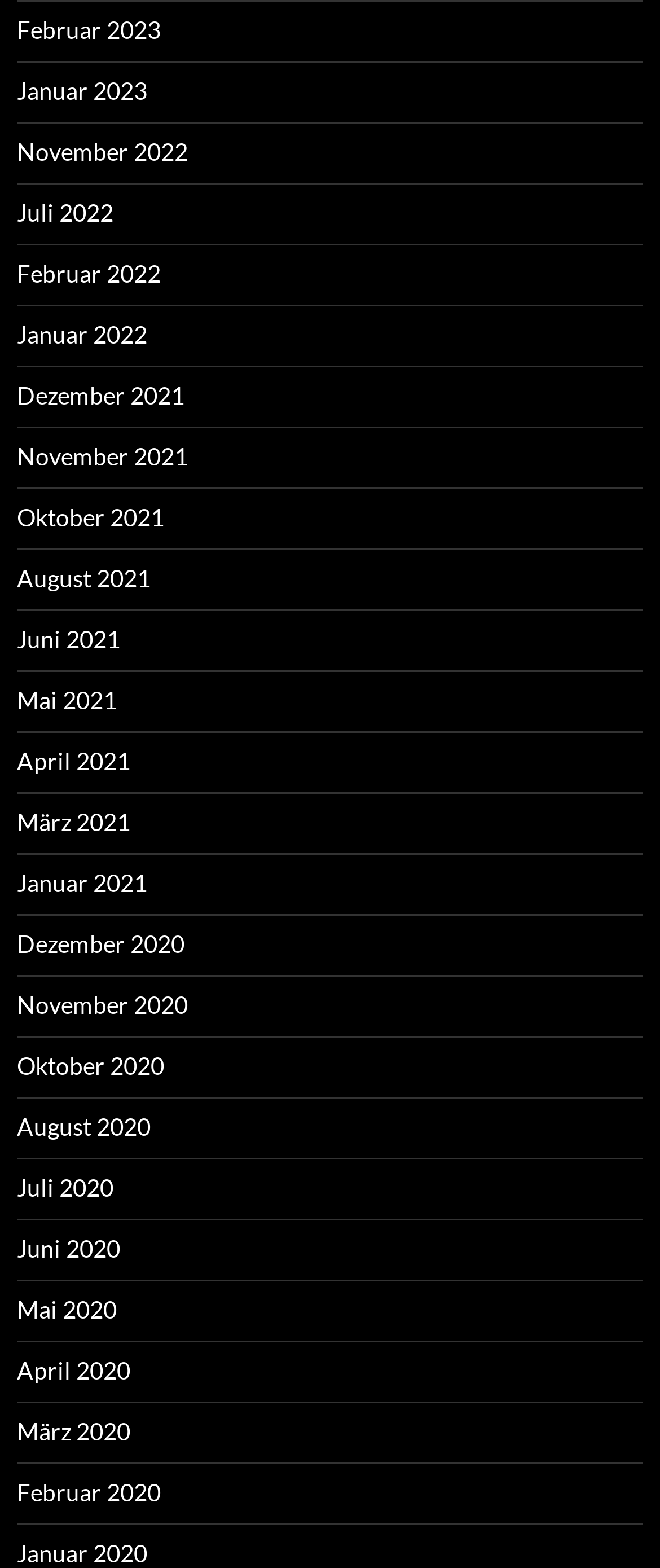Find the bounding box coordinates of the clickable region needed to perform the following instruction: "check January 2020". The coordinates should be provided as four float numbers between 0 and 1, i.e., [left, top, right, bottom].

[0.026, 0.981, 0.223, 1.0]